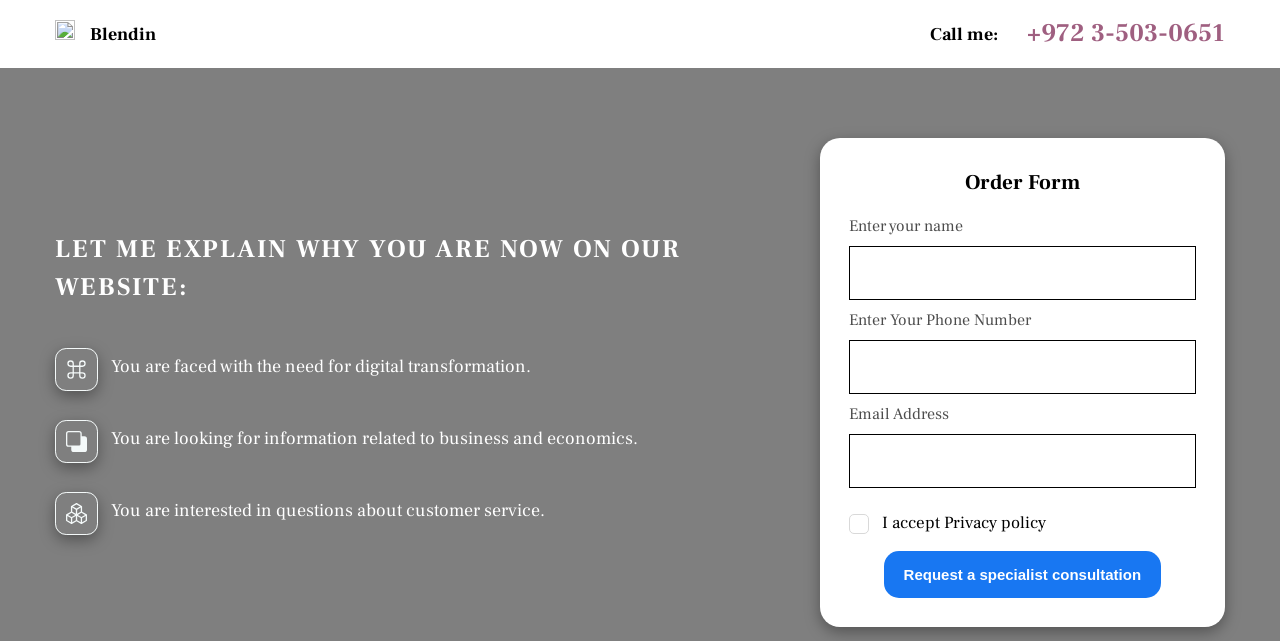Please find and report the bounding box coordinates of the element to click in order to perform the following action: "Click the Blendin link". The coordinates should be expressed as four float numbers between 0 and 1, in the format [left, top, right, bottom].

[0.043, 0.031, 0.122, 0.075]